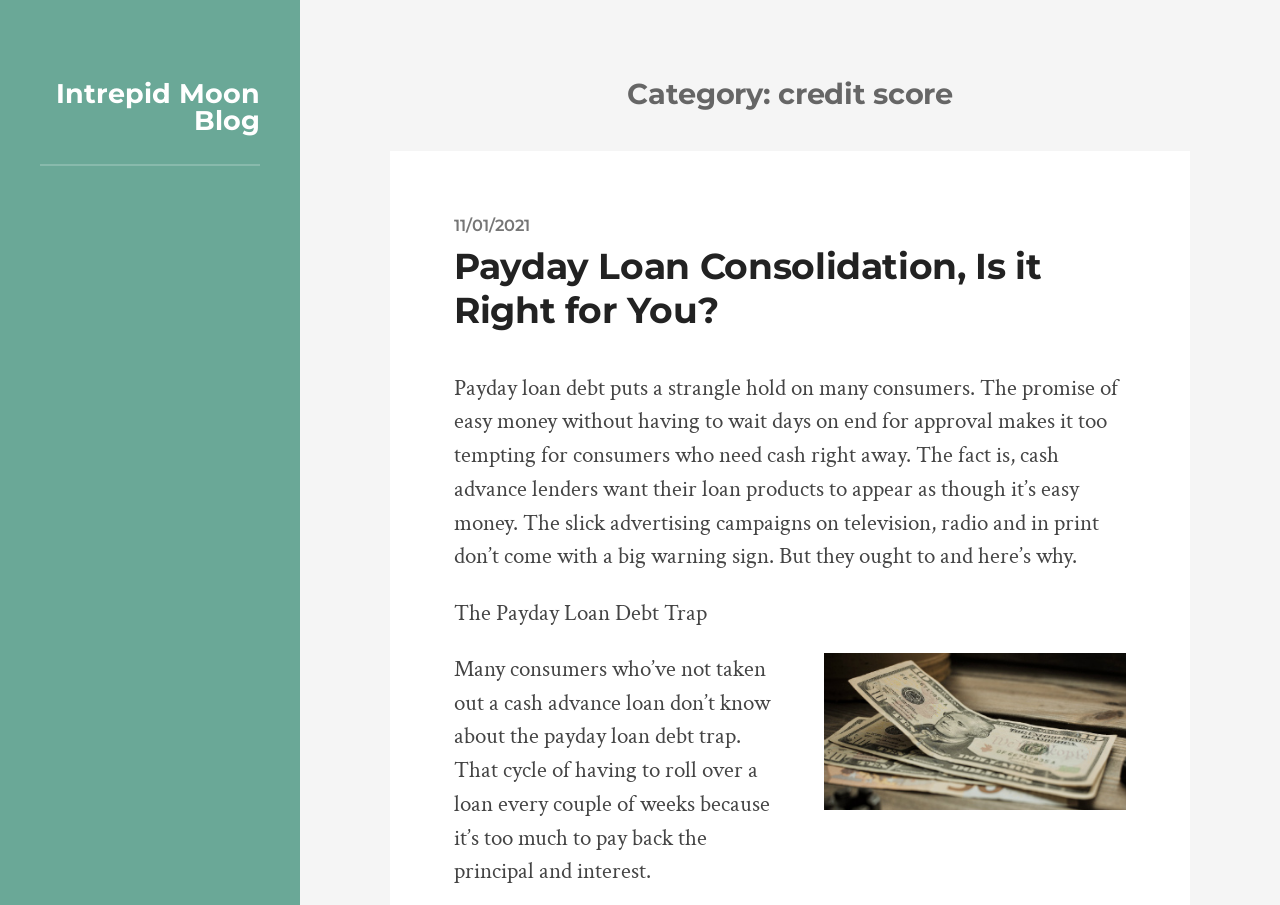Answer the question in one word or a short phrase:
What is the category of the blog post?

credit score